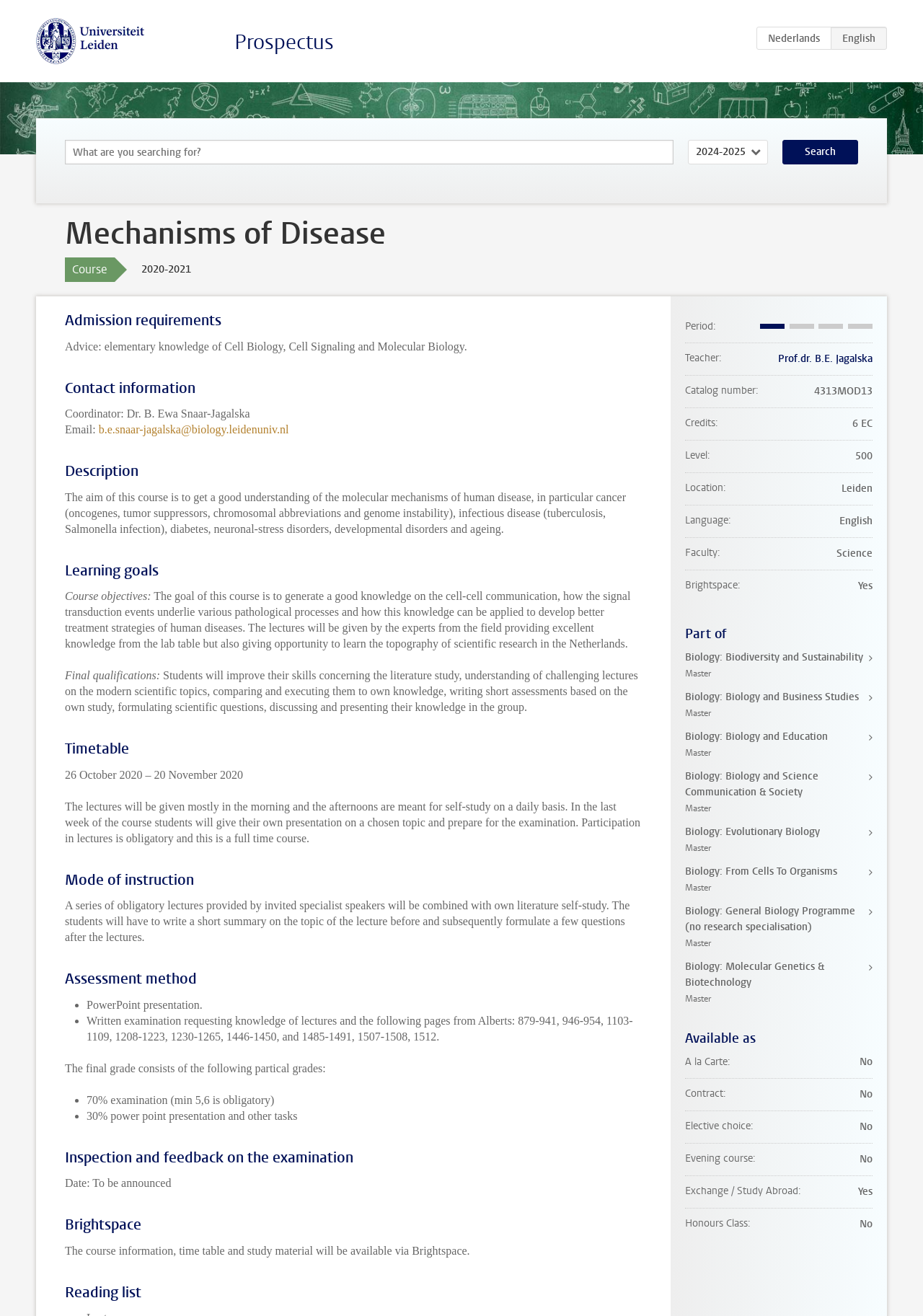Find the bounding box of the UI element described as follows: "Biology: Evolutionary Biology Master".

[0.742, 0.626, 0.945, 0.65]